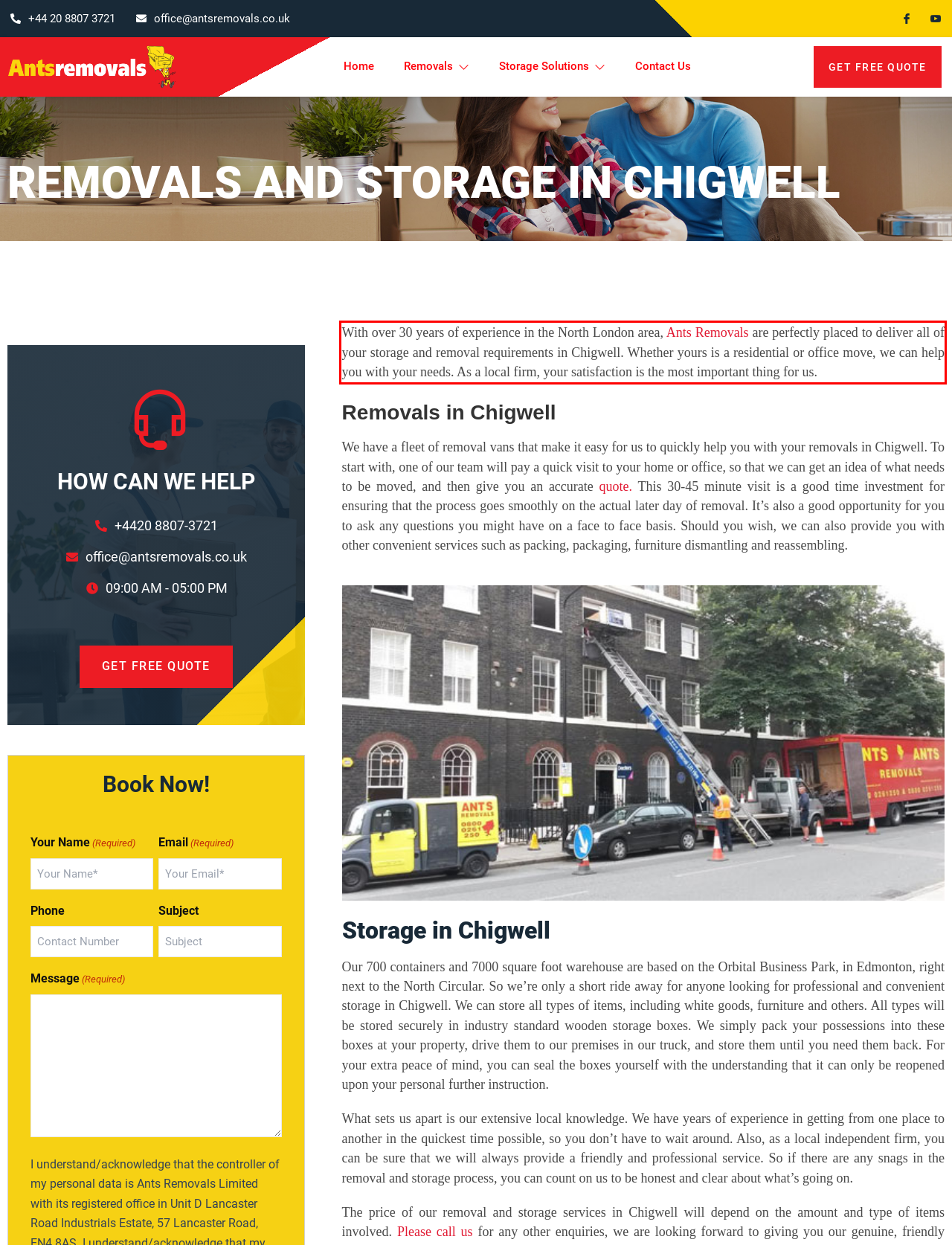You are provided with a screenshot of a webpage that includes a red bounding box. Extract and generate the text content found within the red bounding box.

With over 30 years of experience in the North London area, Ants Removals are perfectly placed to deliver all of your storage and removal requirements in Chigwell. Whether yours is a residential or office move, we can help you with your needs. As a local firm, your satisfaction is the most important thing for us.